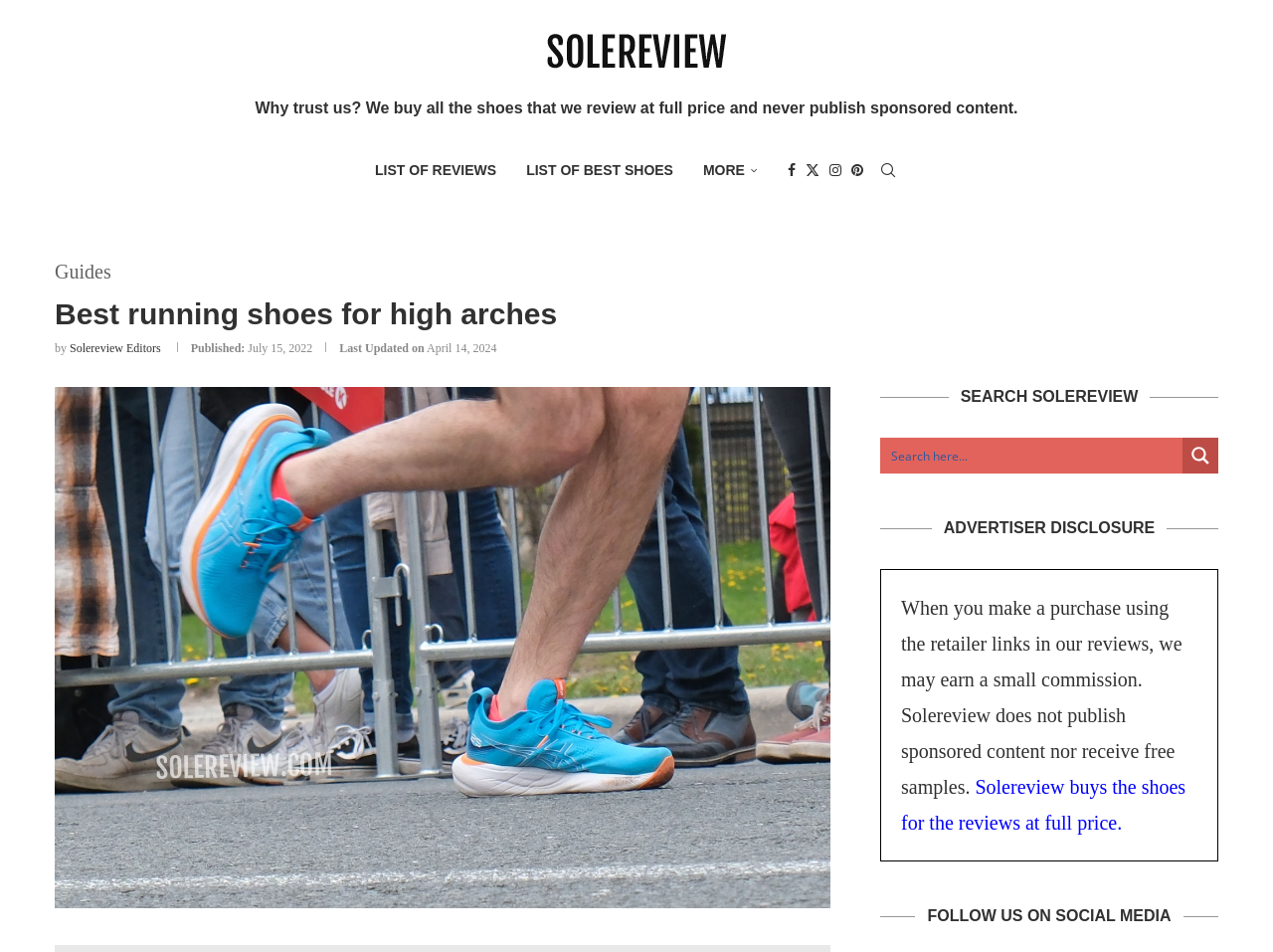Can you determine the bounding box coordinates of the area that needs to be clicked to fulfill the following instruction: "Learn more about the Asics Nimbus 25"?

[0.043, 0.408, 0.668, 0.431]